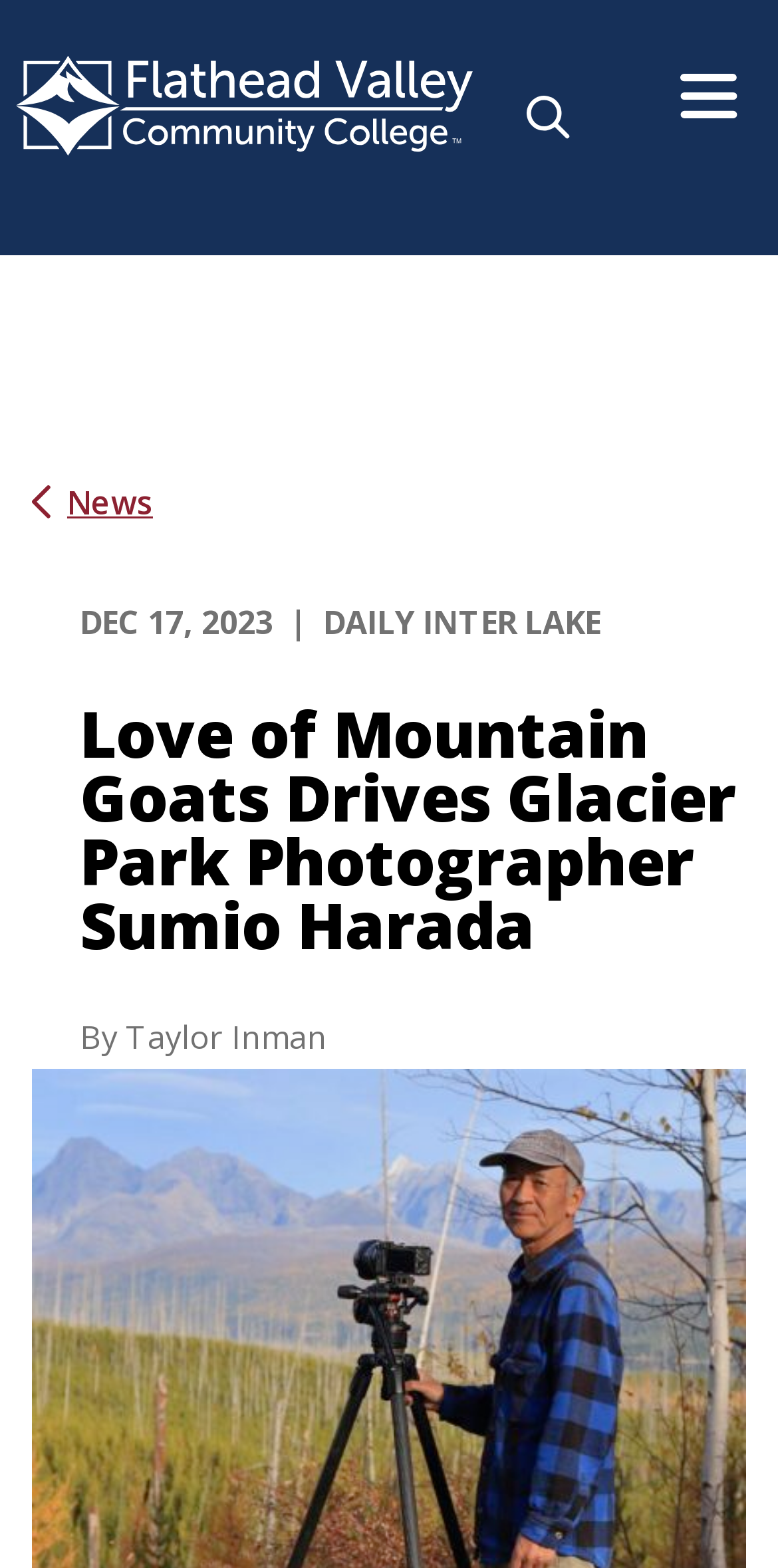Please provide a one-word or phrase answer to the question: 
What is the date mentioned in the article?

DEC 17, 2023